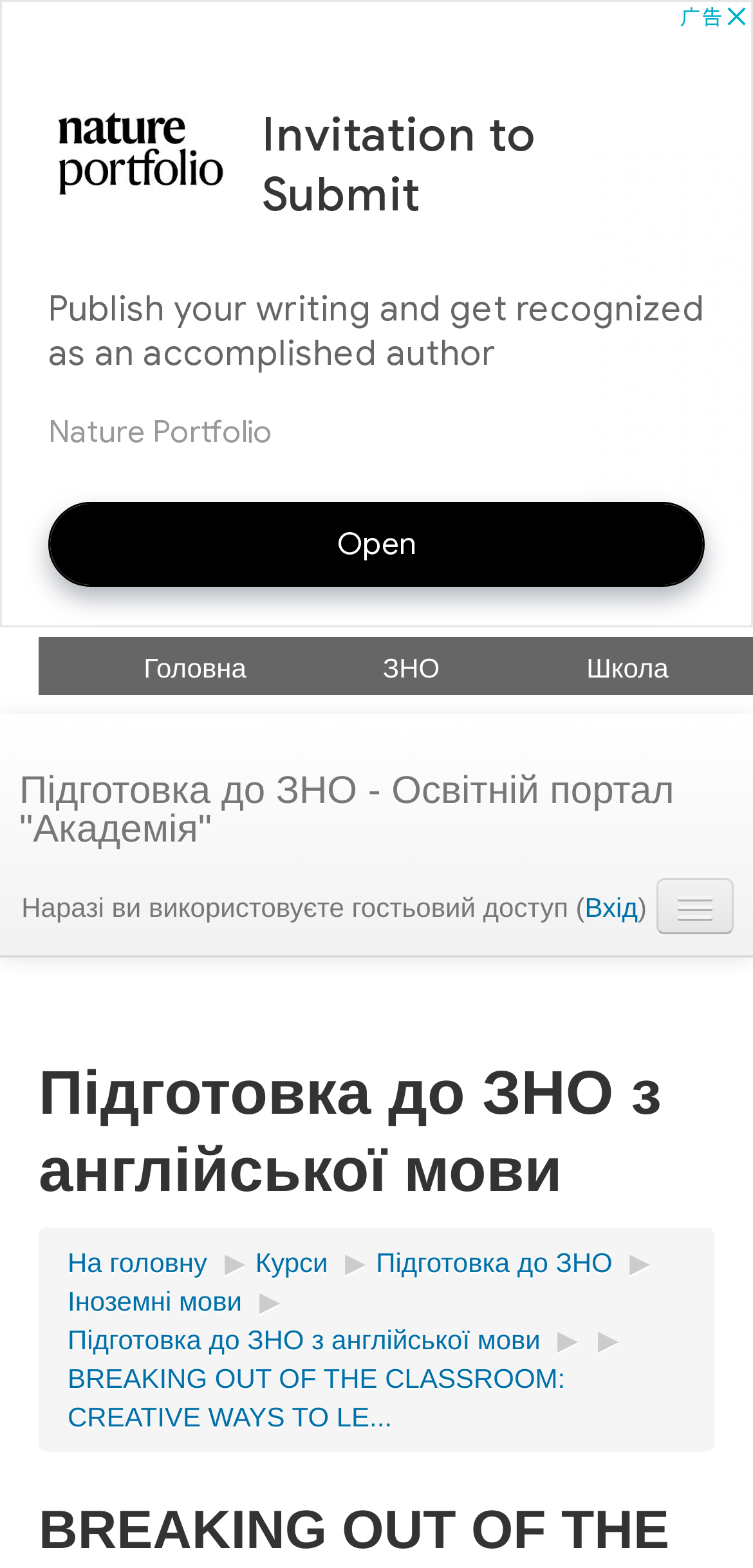For the element described, predict the bounding box coordinates as (top-left x, top-left y, bottom-right x, bottom-right y). All values should be between 0 and 1. Element description: Вхід

[0.777, 0.569, 0.847, 0.588]